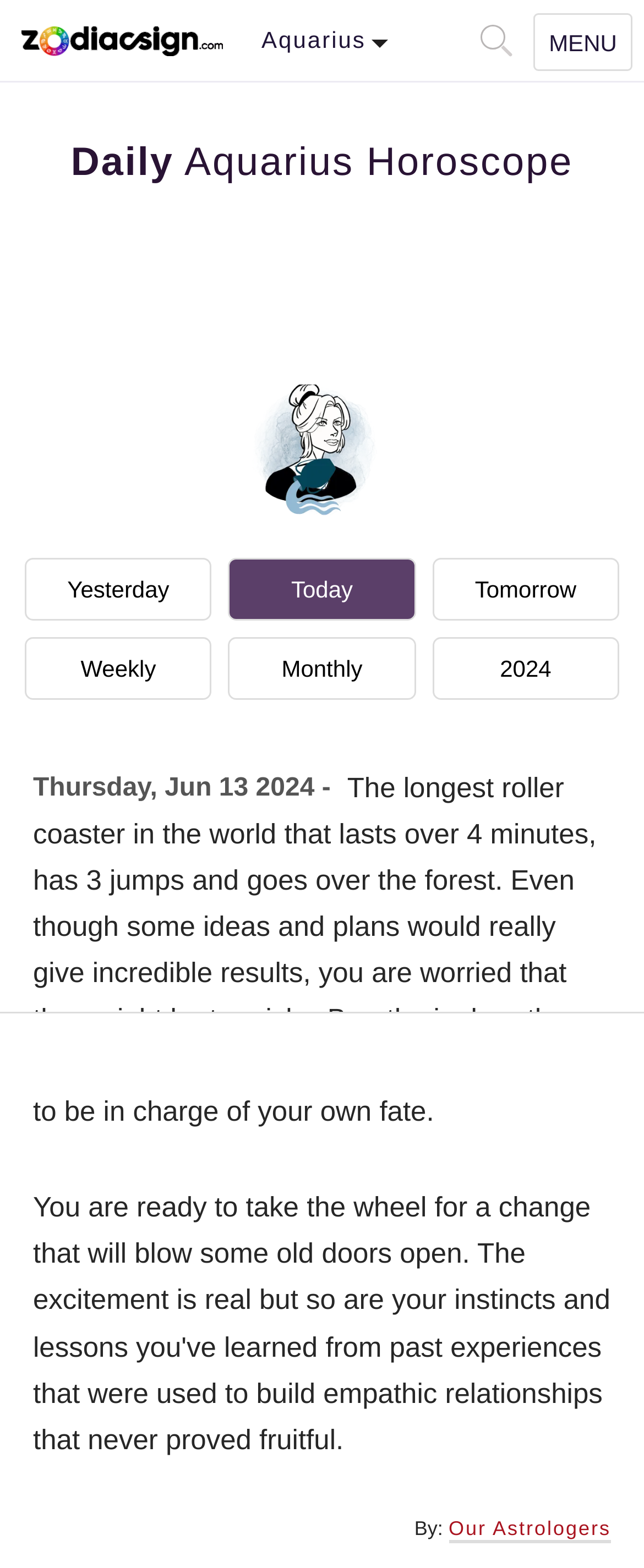How many navigation links are there?
Using the image, respond with a single word or phrase.

6